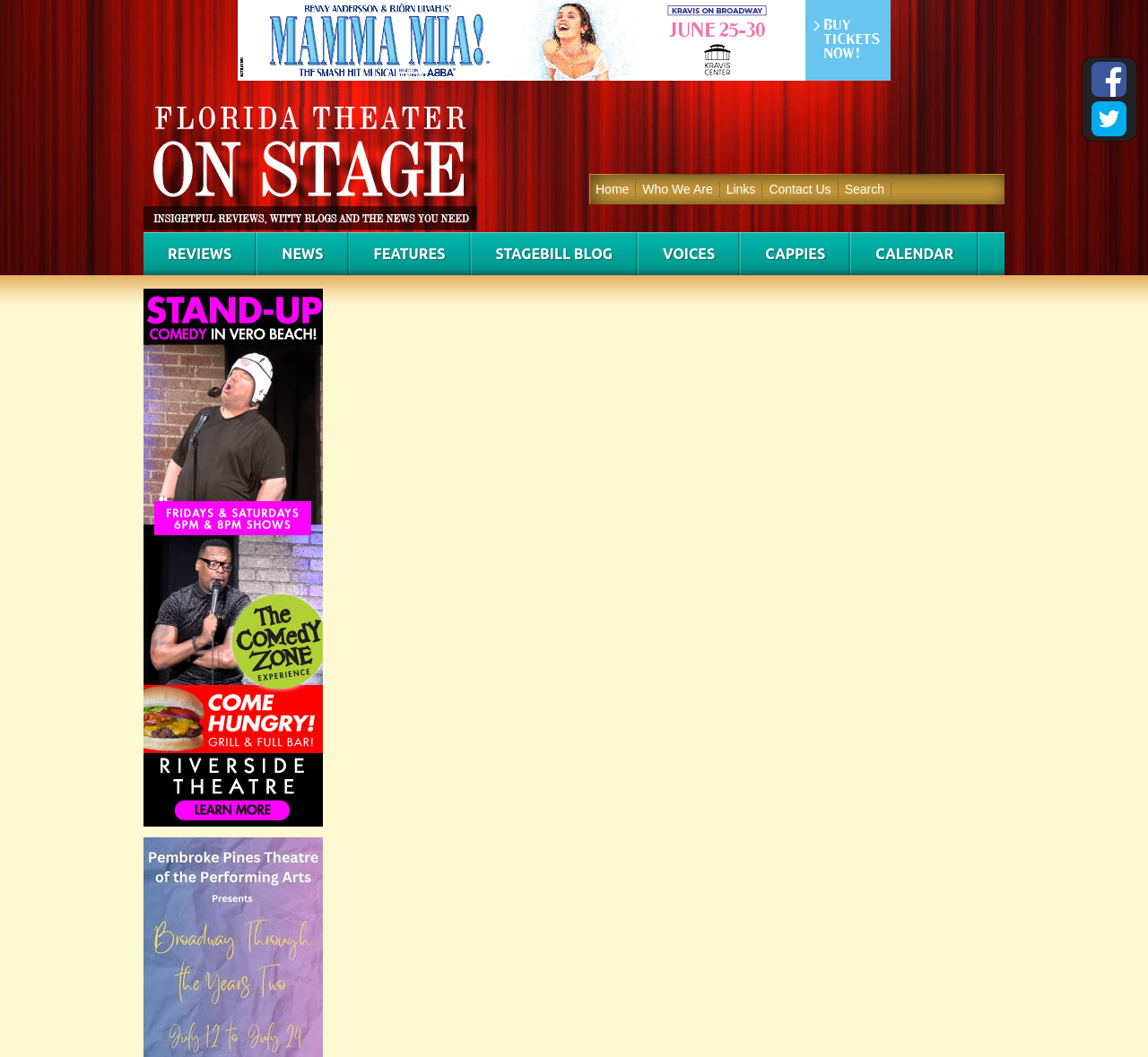Please provide the bounding box coordinate of the region that matches the element description: Home. Coordinates should be in the format (top-left x, top-left y, bottom-right x, bottom-right y) and all values should be between 0 and 1.

[0.513, 0.171, 0.554, 0.187]